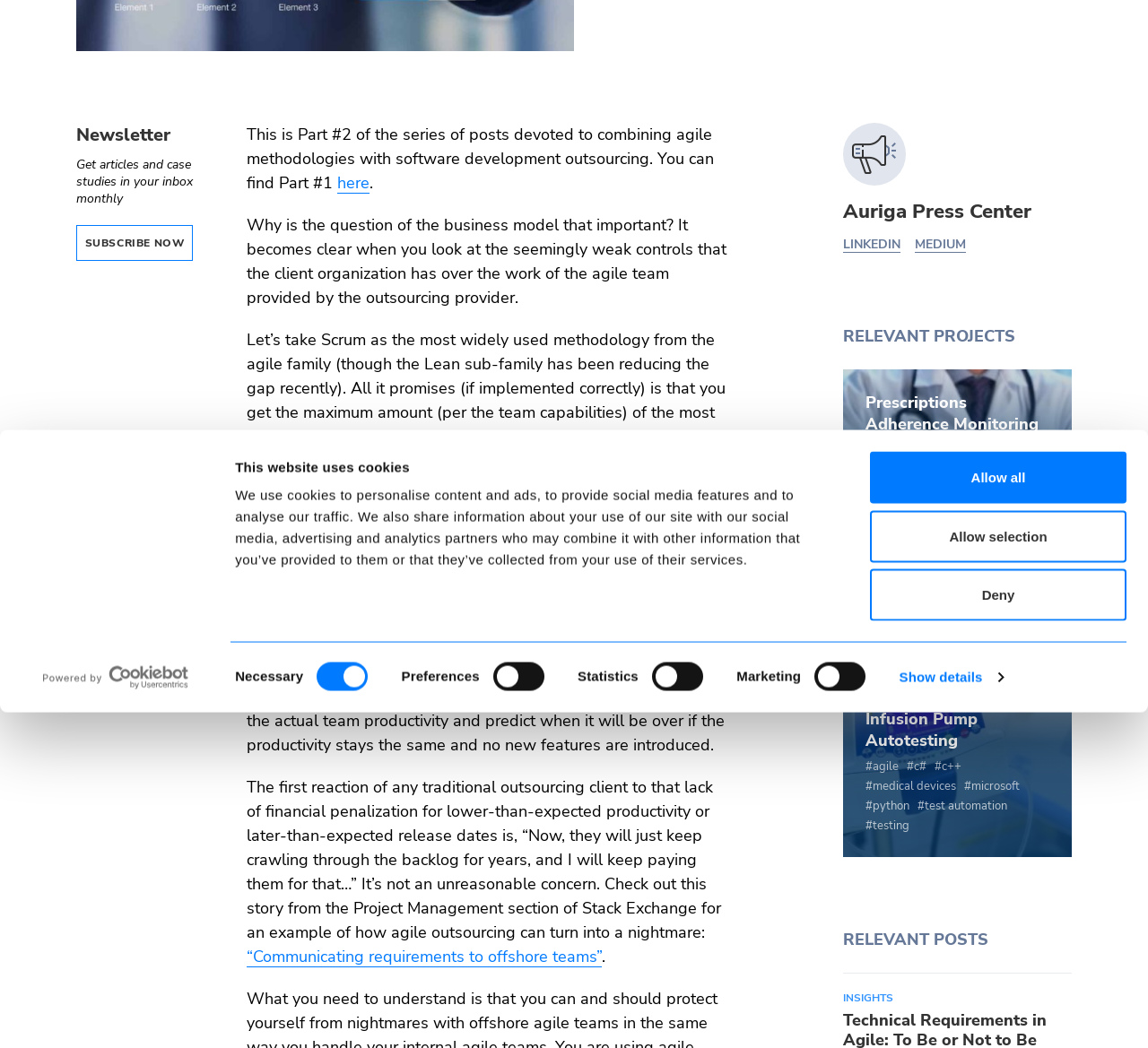Given the description "here", provide the bounding box coordinates of the corresponding UI element.

[0.294, 0.164, 0.322, 0.184]